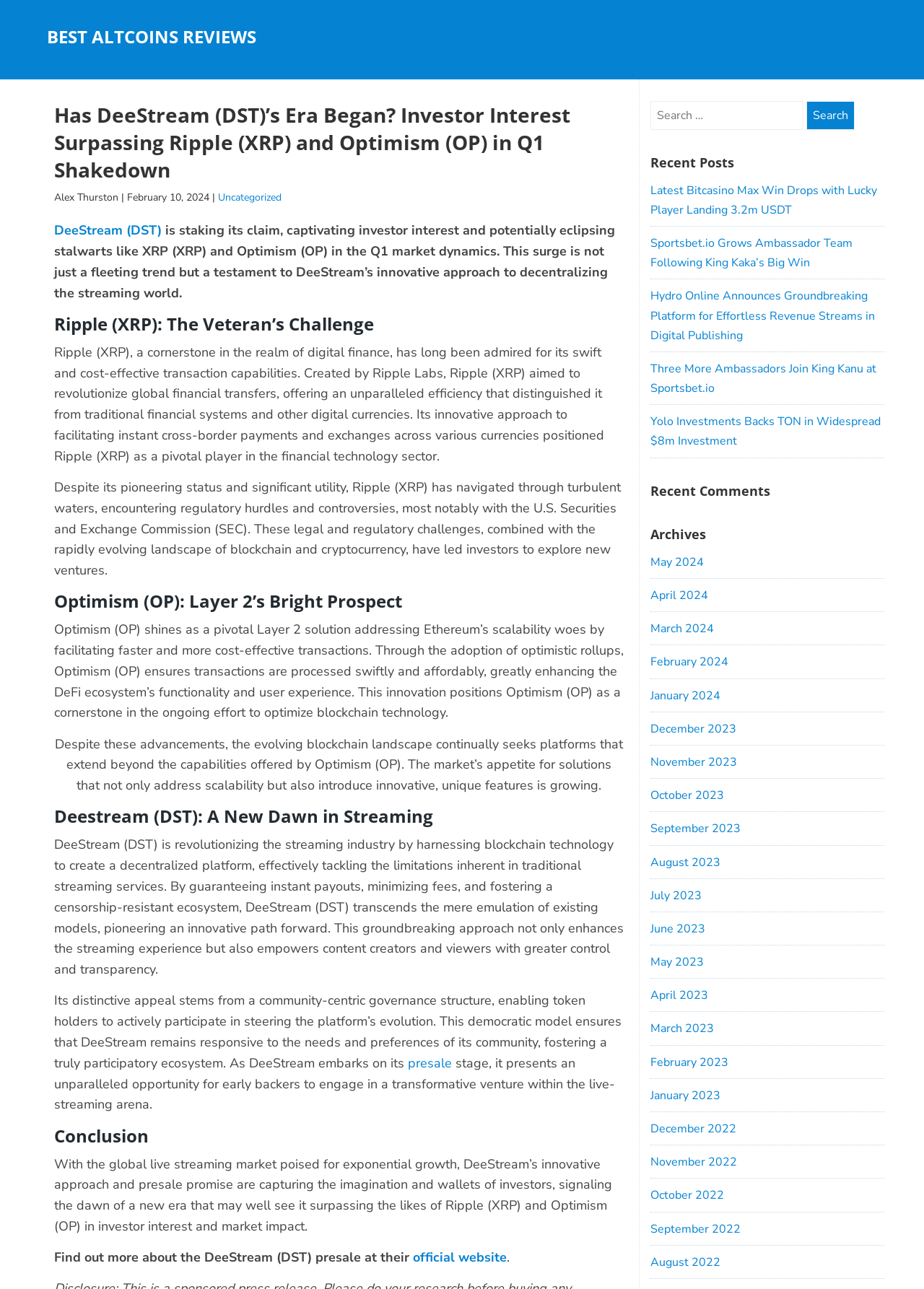Pinpoint the bounding box coordinates of the clickable area needed to execute the instruction: "Read the latest news about Bitcasino Max Win". The coordinates should be specified as four float numbers between 0 and 1, i.e., [left, top, right, bottom].

[0.704, 0.141, 0.949, 0.169]